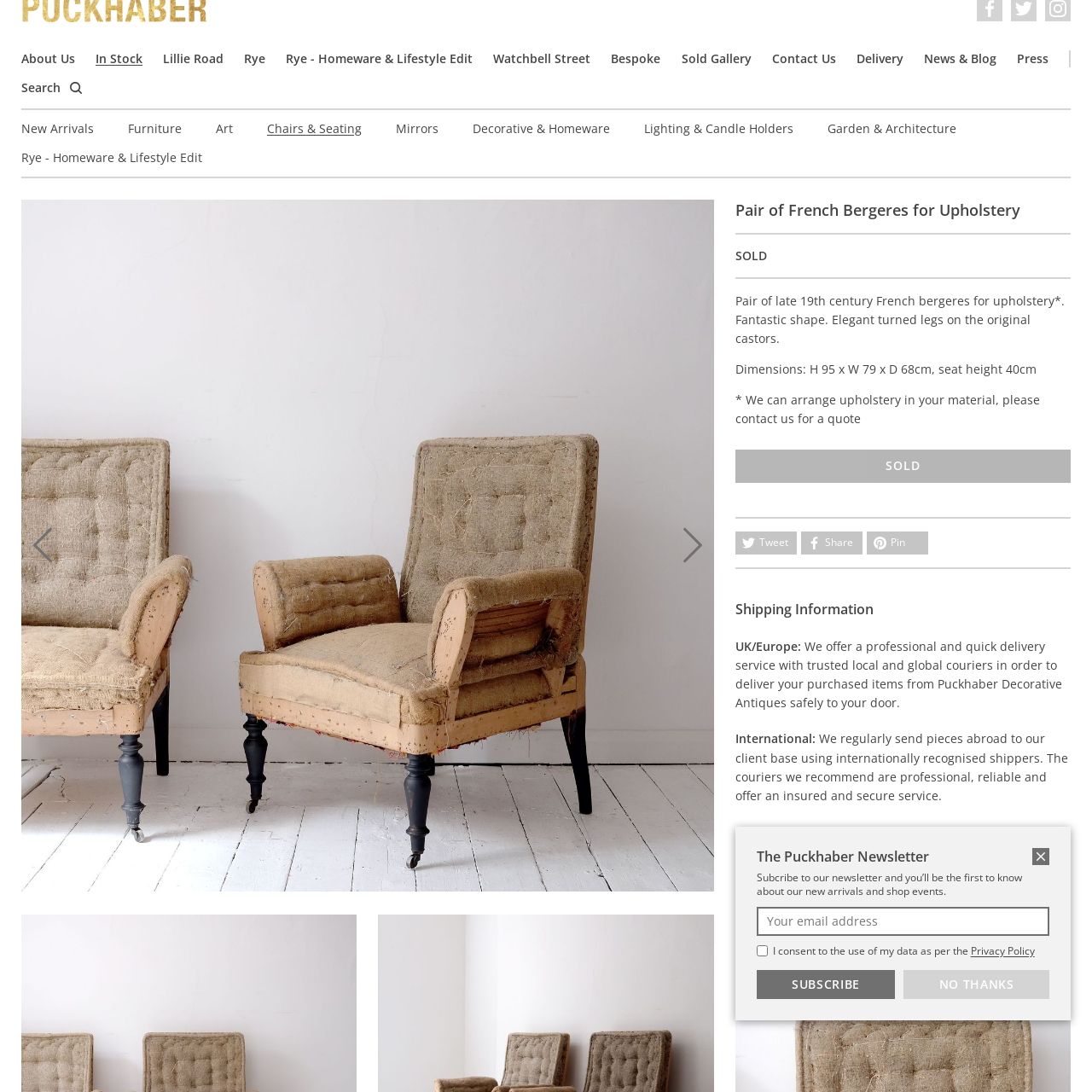What is the height of the chairs?
Review the image highlighted by the red bounding box and respond with a brief answer in one word or phrase.

95 cm